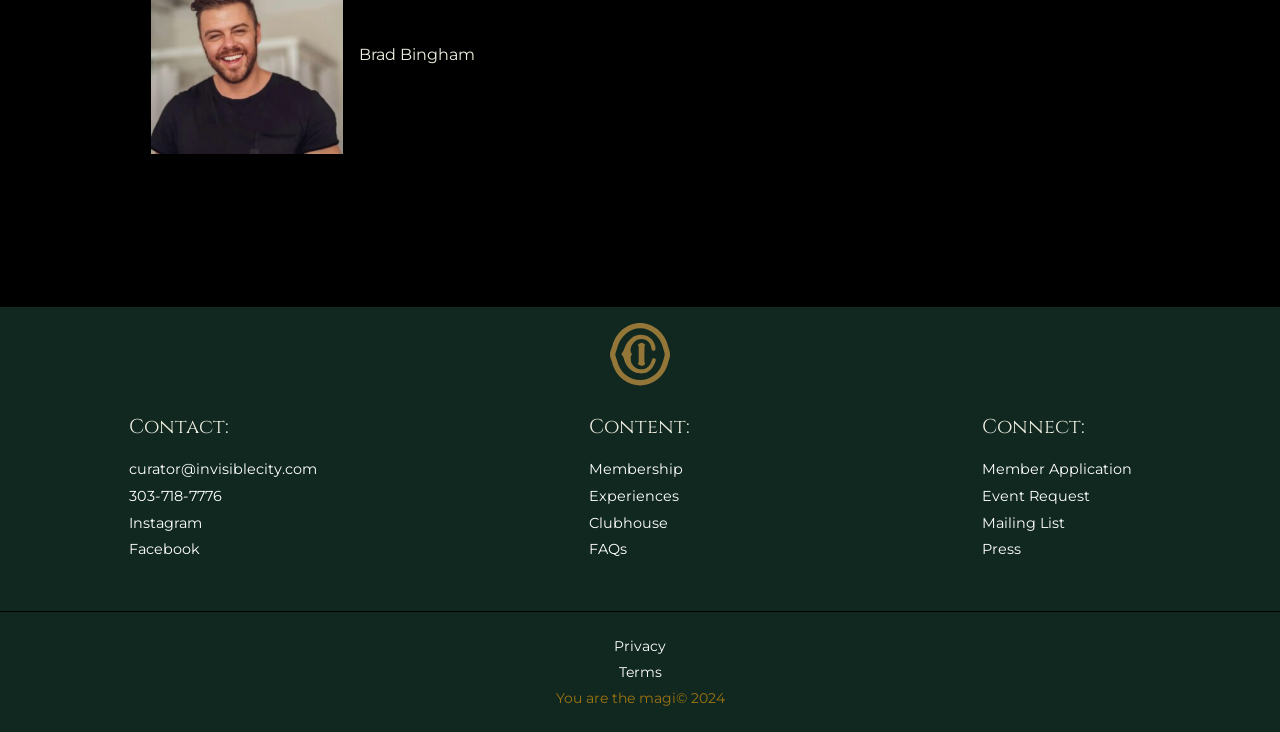Using the information in the image, give a comprehensive answer to the question: 
What is the phone number for contact?

The phone number '303-718-7776' is listed under the 'Contact:' heading in the second footer widget, indicating that it is the contact phone number for the webpage's owner or organization.